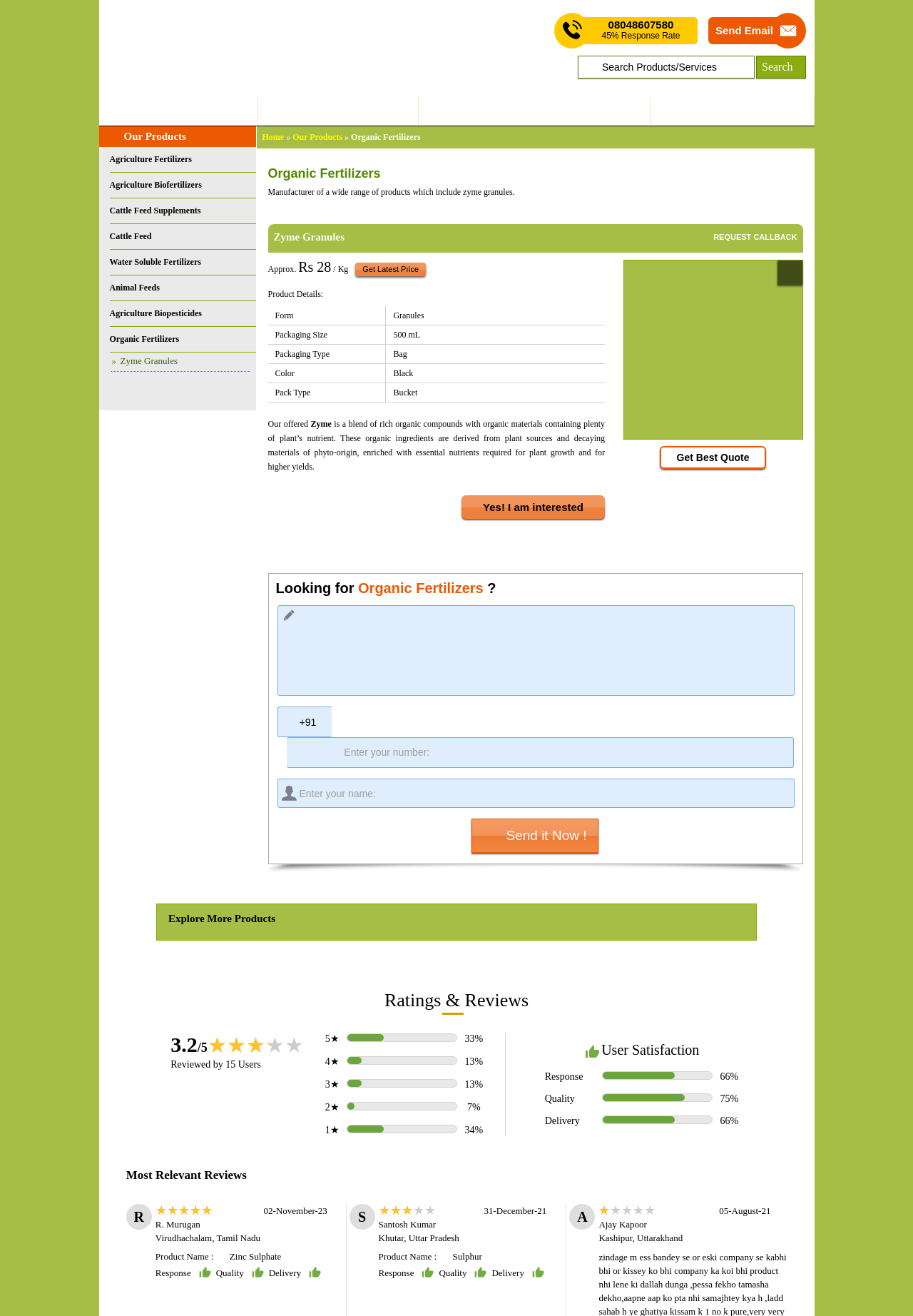Please identify the bounding box coordinates of the area that needs to be clicked to follow this instruction: "Send an email".

[0.784, 0.018, 0.847, 0.028]